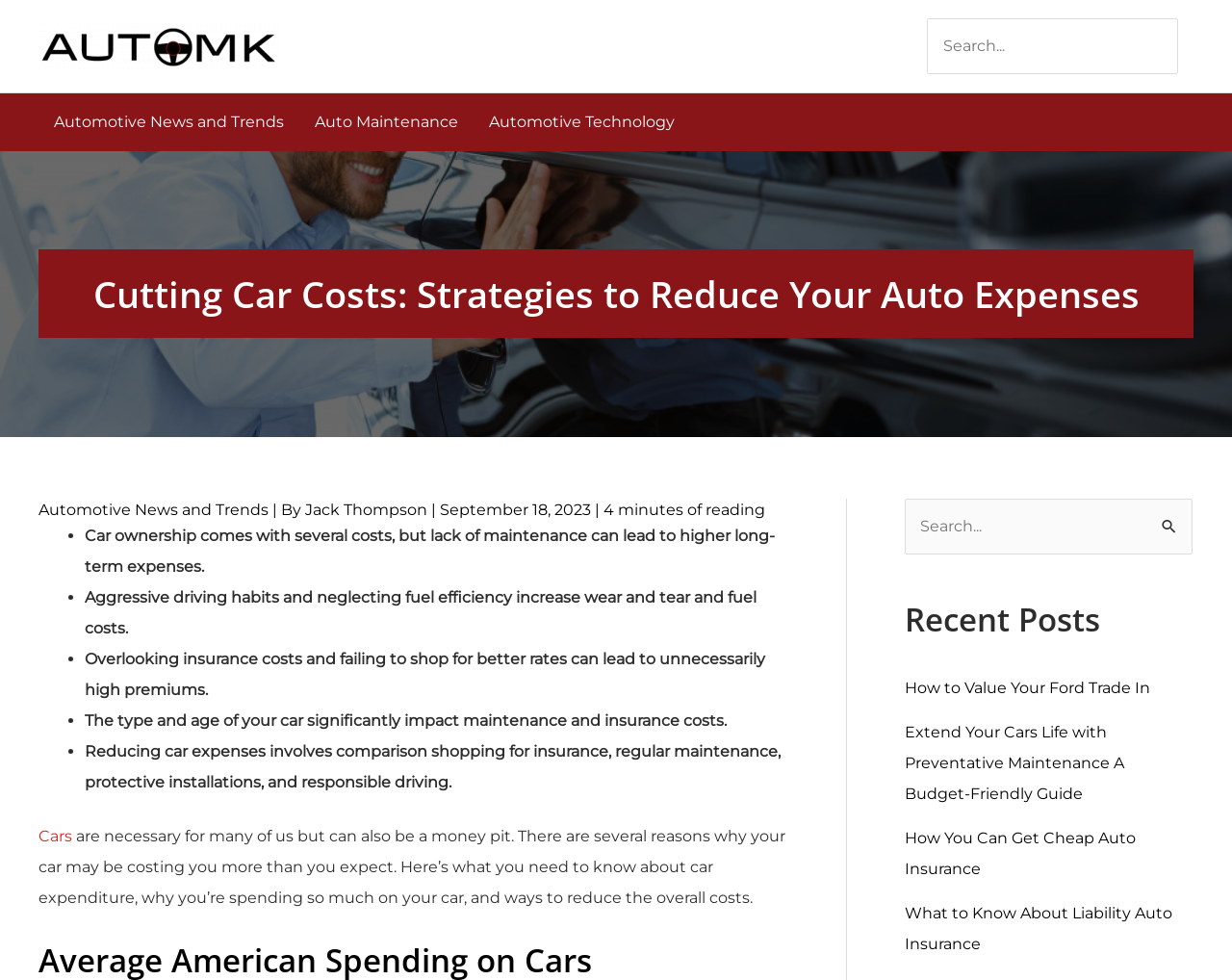Extract the text of the main heading from the webpage.

Cutting Car Costs: Strategies to Reduce Your Auto Expenses